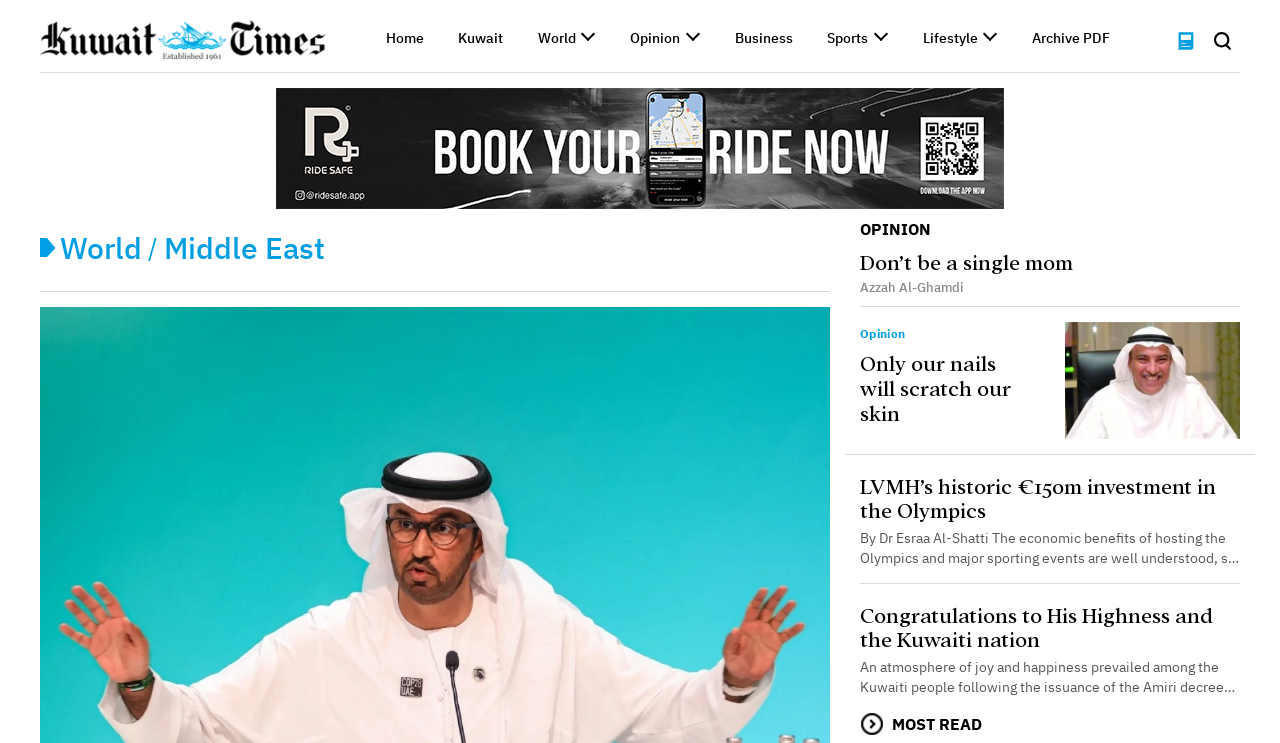Identify the bounding box coordinates of the clickable region necessary to fulfill the following instruction: "Read the article about LVMH’s historic €150m investment in the Olympics". The bounding box coordinates should be four float numbers between 0 and 1, i.e., [left, top, right, bottom].

[0.672, 0.641, 0.95, 0.703]